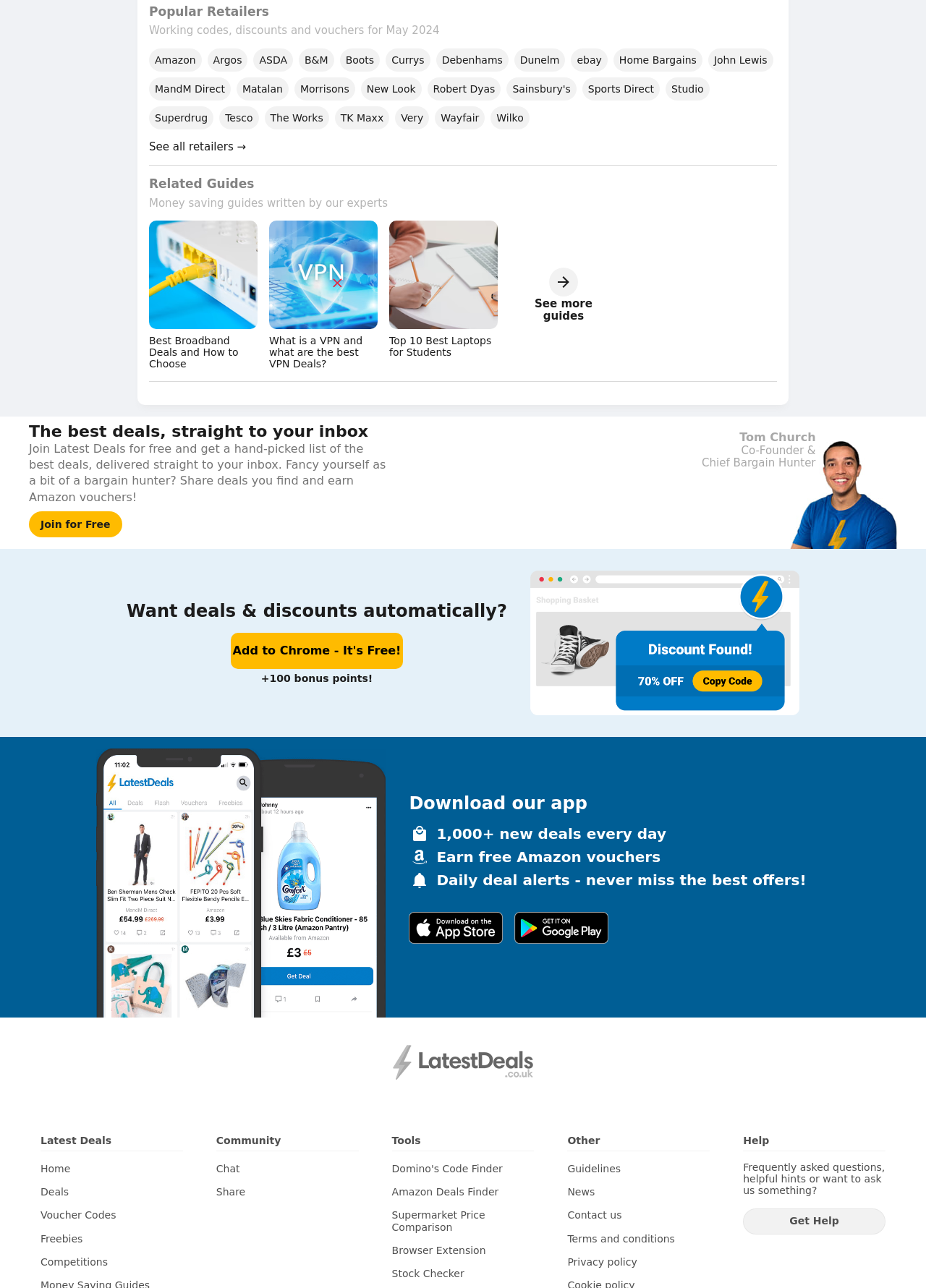What is the main purpose of this website?
Refer to the image and provide a thorough answer to the question.

The website appears to be a platform for finding deals and discounts, as indicated by the presence of links to popular retailers, voucher codes, and freebies. The website also has a section for community and tools, suggesting that users can share deals and use tools to find discounts.